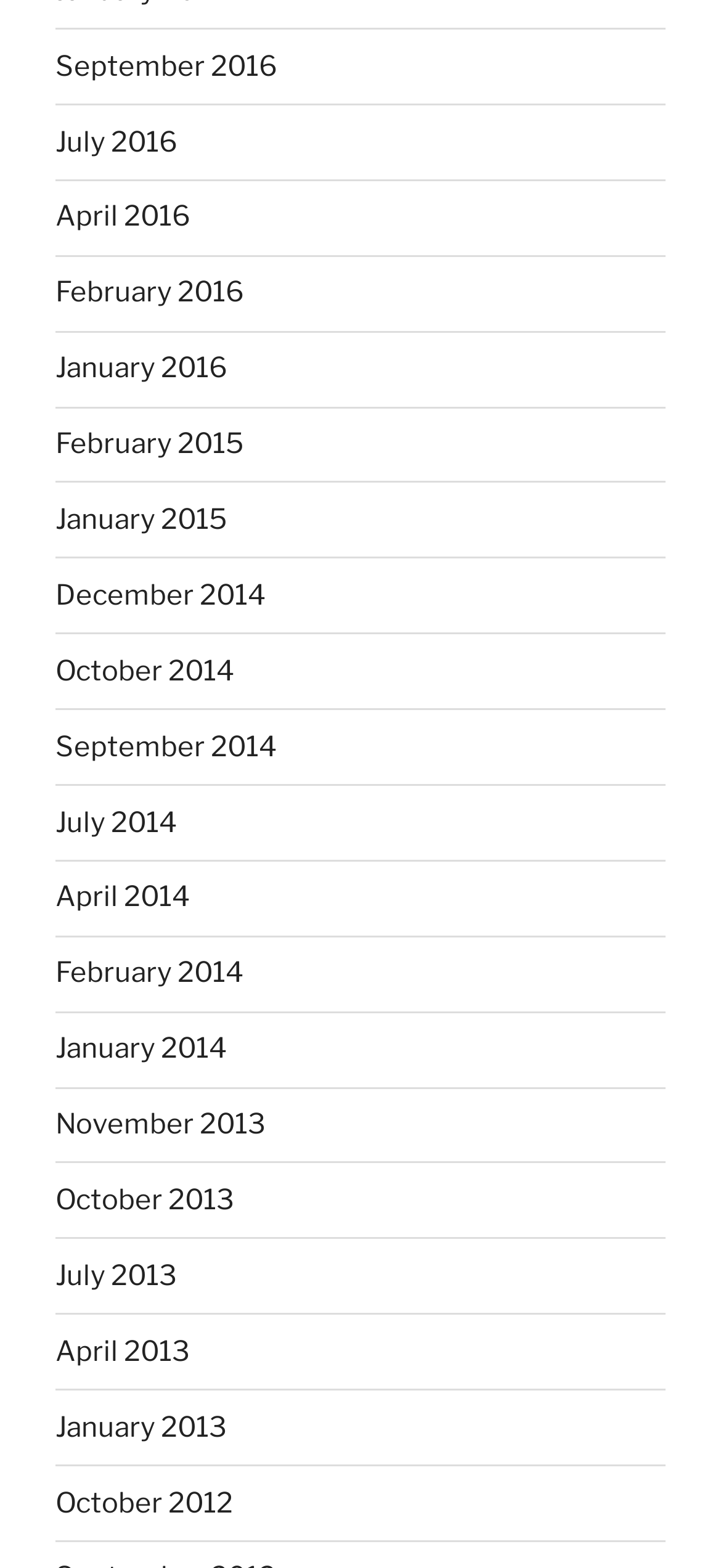What is the latest month and year available on this webpage?
Answer the question in as much detail as possible.

I looked at the links on the webpage and found that the latest month and year available is September 2016, which is the first link on the webpage.